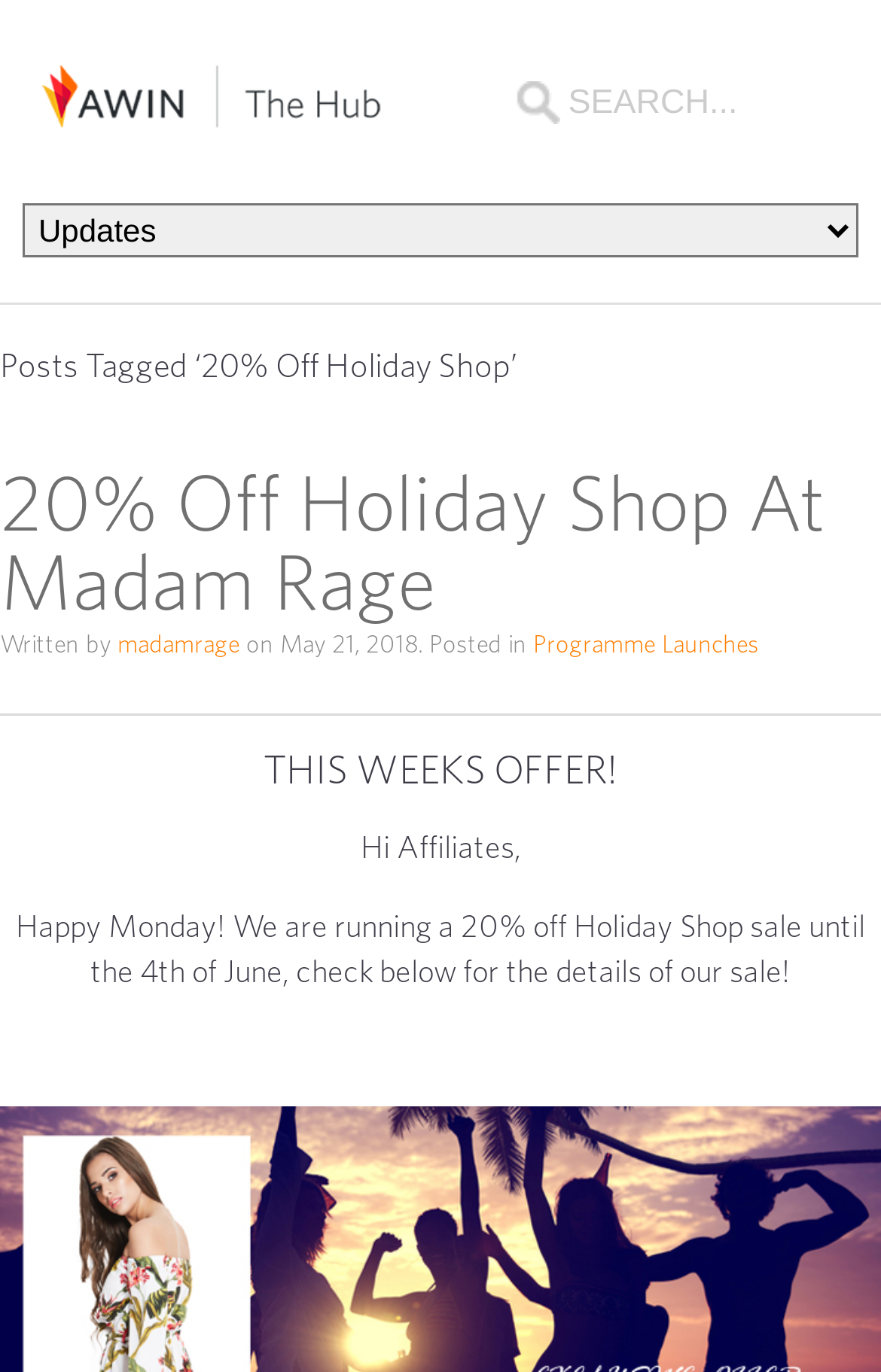Locate the bounding box of the UI element defined by this description: "madamrage". The coordinates should be given as four float numbers between 0 and 1, formatted as [left, top, right, bottom].

[0.133, 0.457, 0.272, 0.481]